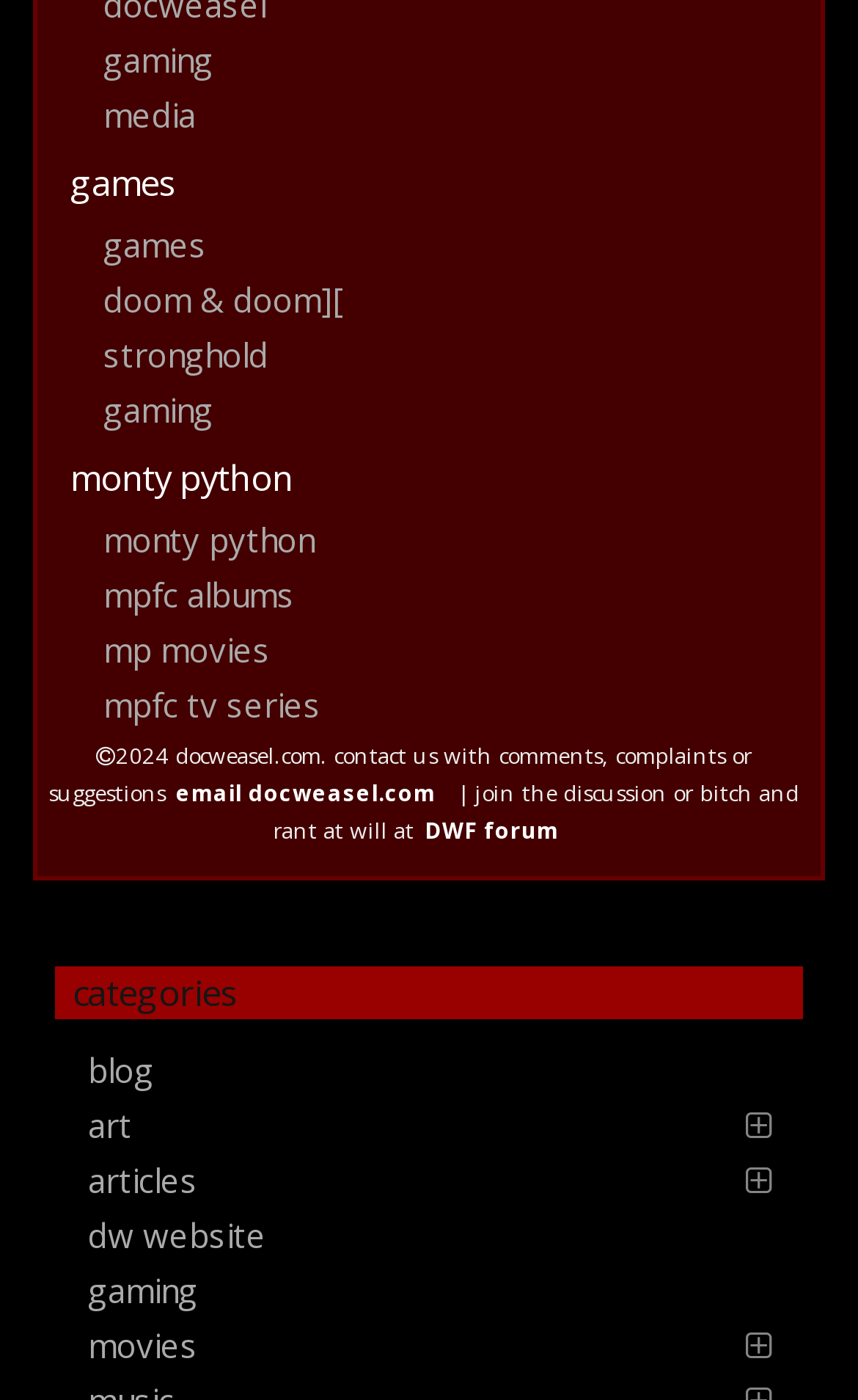Please specify the bounding box coordinates of the region to click in order to perform the following instruction: "click on gaming".

[0.082, 0.023, 0.918, 0.062]